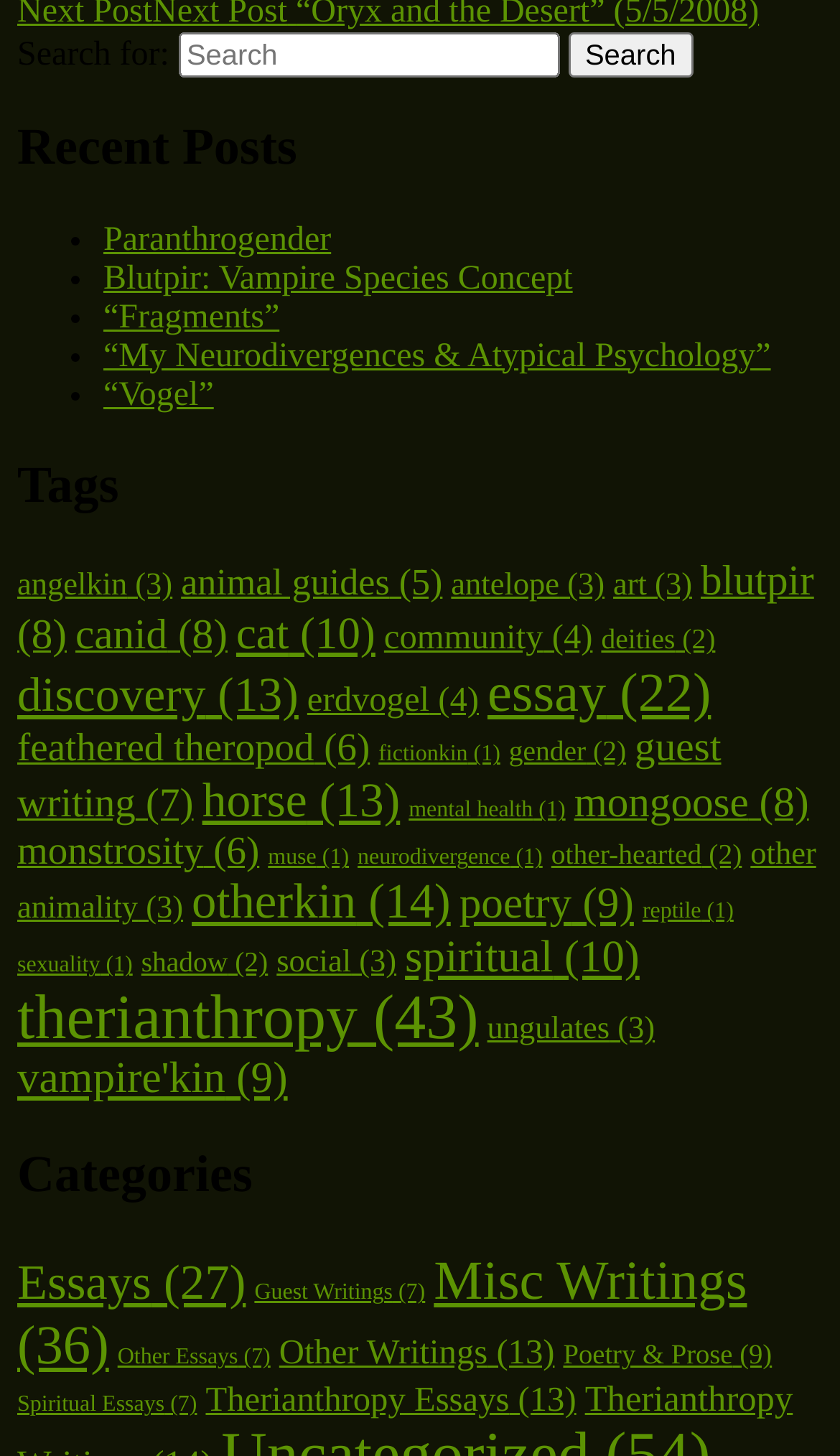Please answer the following question using a single word or phrase: What is the purpose of the search box?

Search for posts